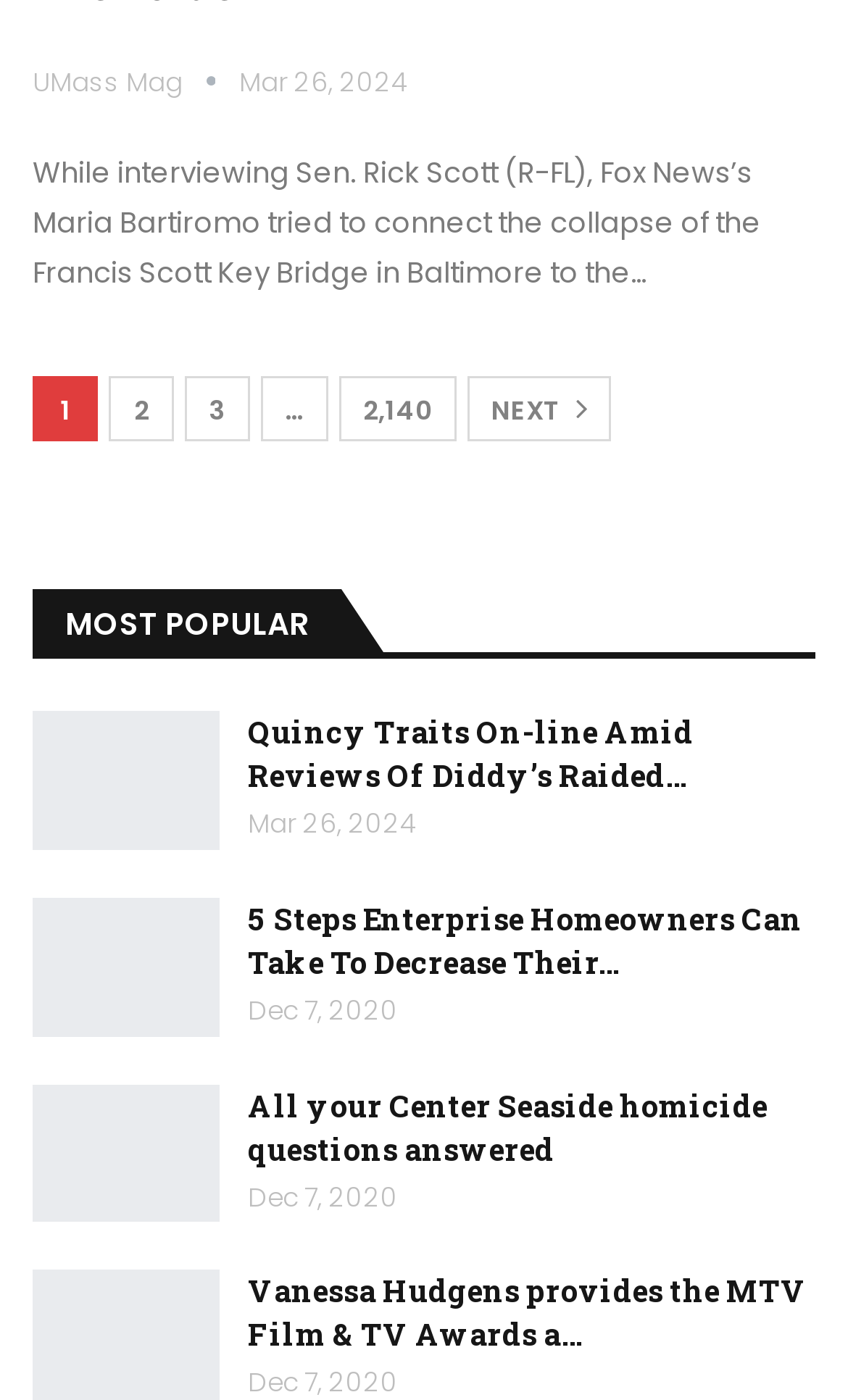Locate the bounding box coordinates of the area that needs to be clicked to fulfill the following instruction: "Check the article about Vanessa Hudgens at the MTV Film & TV Awards". The coordinates should be in the format of four float numbers between 0 and 1, namely [left, top, right, bottom].

[0.292, 0.907, 0.951, 0.968]